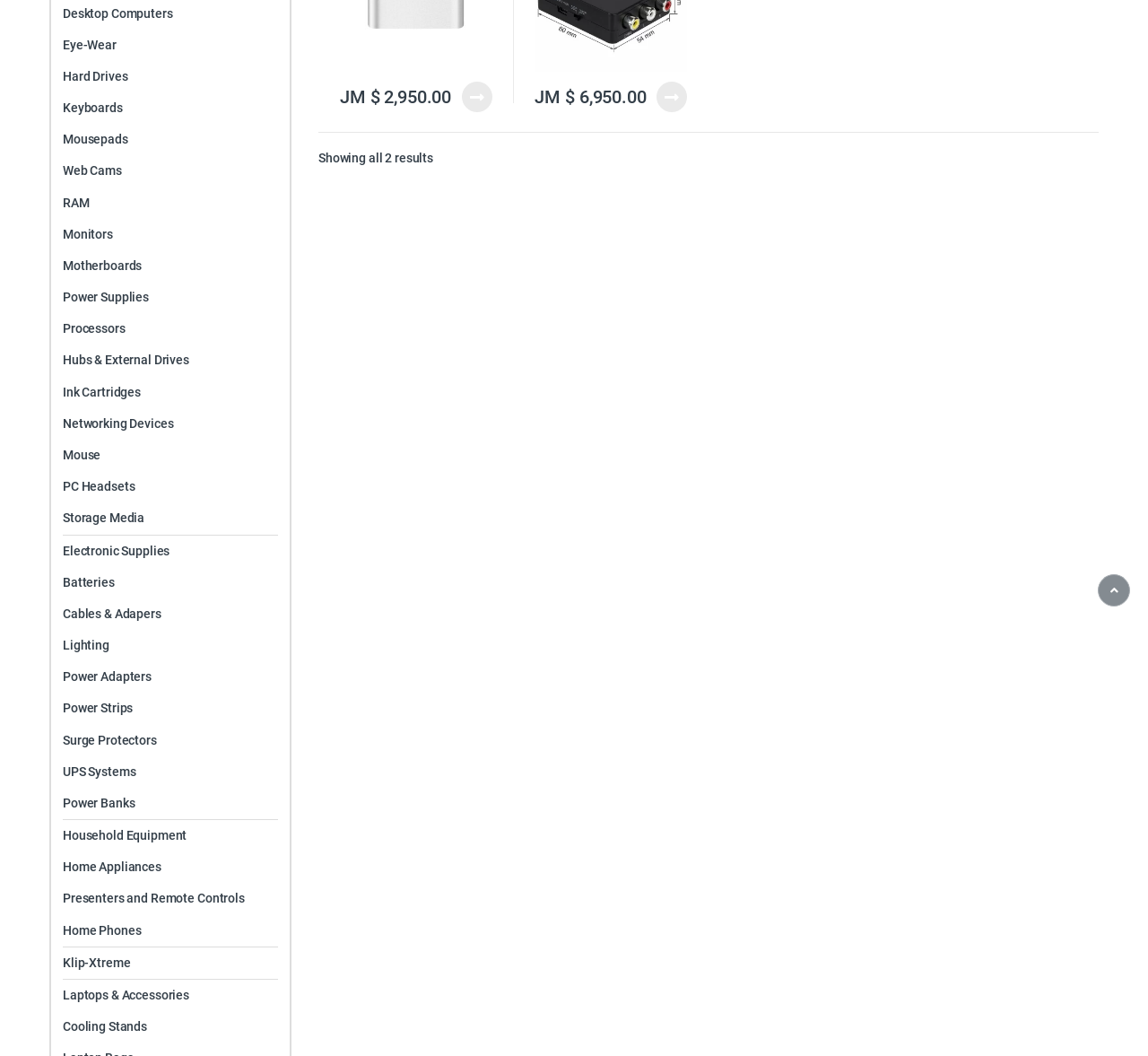Locate the bounding box coordinates for the element described below: "Power Adapters". The coordinates must be four float values between 0 and 1, formatted as [left, top, right, bottom].

[0.055, 0.627, 0.132, 0.657]